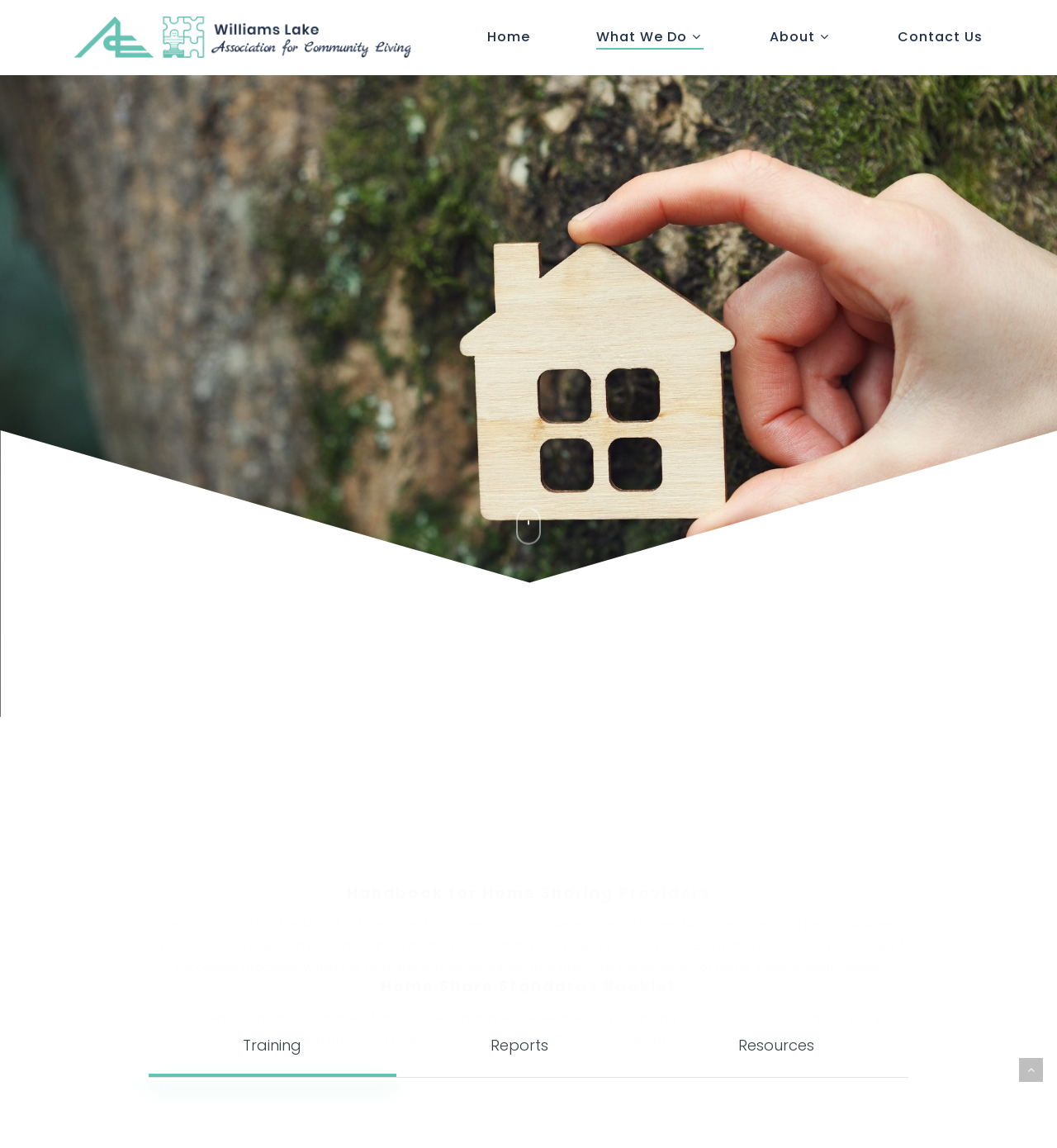Locate the bounding box coordinates of the item that should be clicked to fulfill the instruction: "Go to Home page".

[0.461, 0.024, 0.502, 0.041]